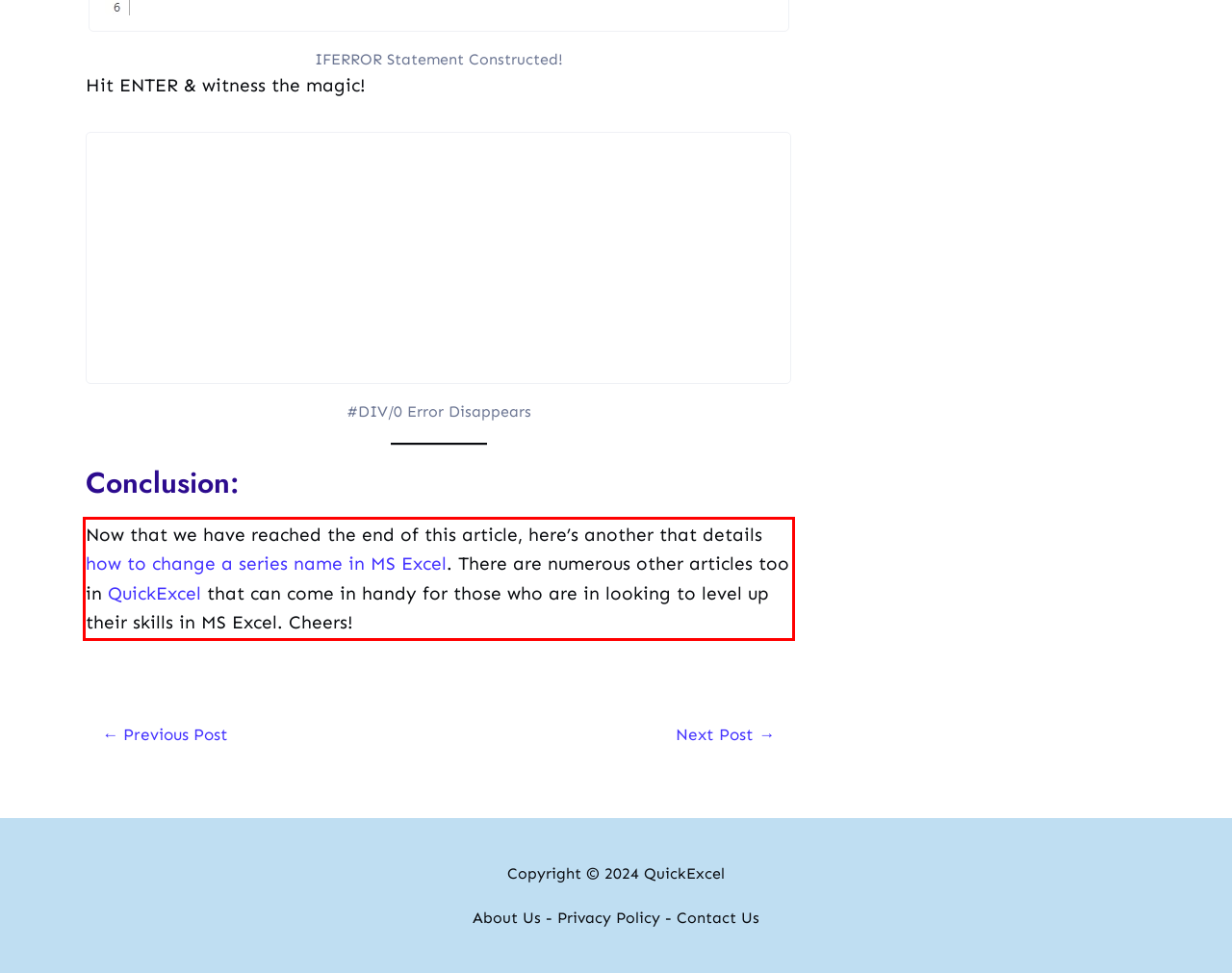Given the screenshot of the webpage, identify the red bounding box, and recognize the text content inside that red bounding box.

Now that we have reached the end of this article, here’s another that details how to change a series name in MS Excel. There are numerous other articles too in QuickExcel that can come in handy for those who are in looking to level up their skills in MS Excel. Cheers!